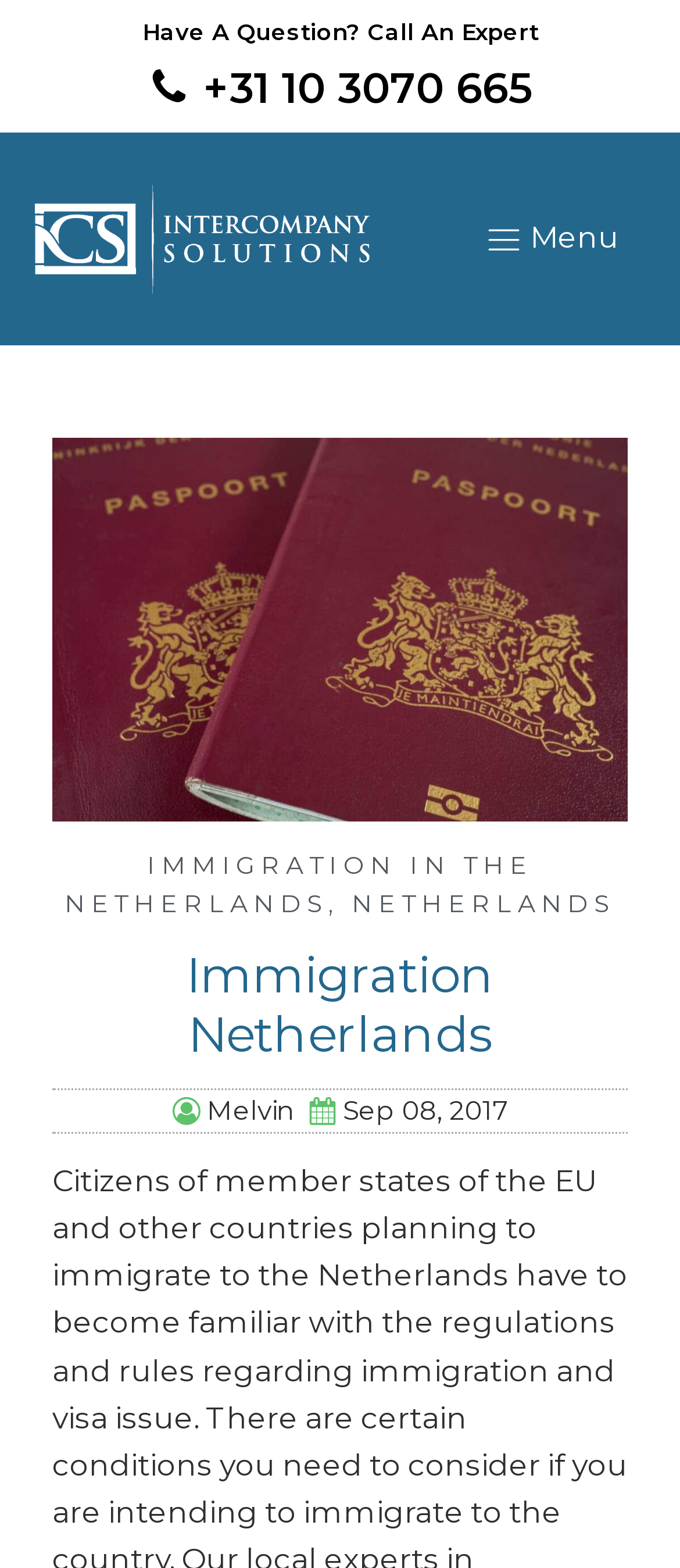Who is the author of the article?
Please craft a detailed and exhaustive response to the question.

I found the author of the article by looking at the link element with the text 'Melvin' and determined that it is the author of the article.